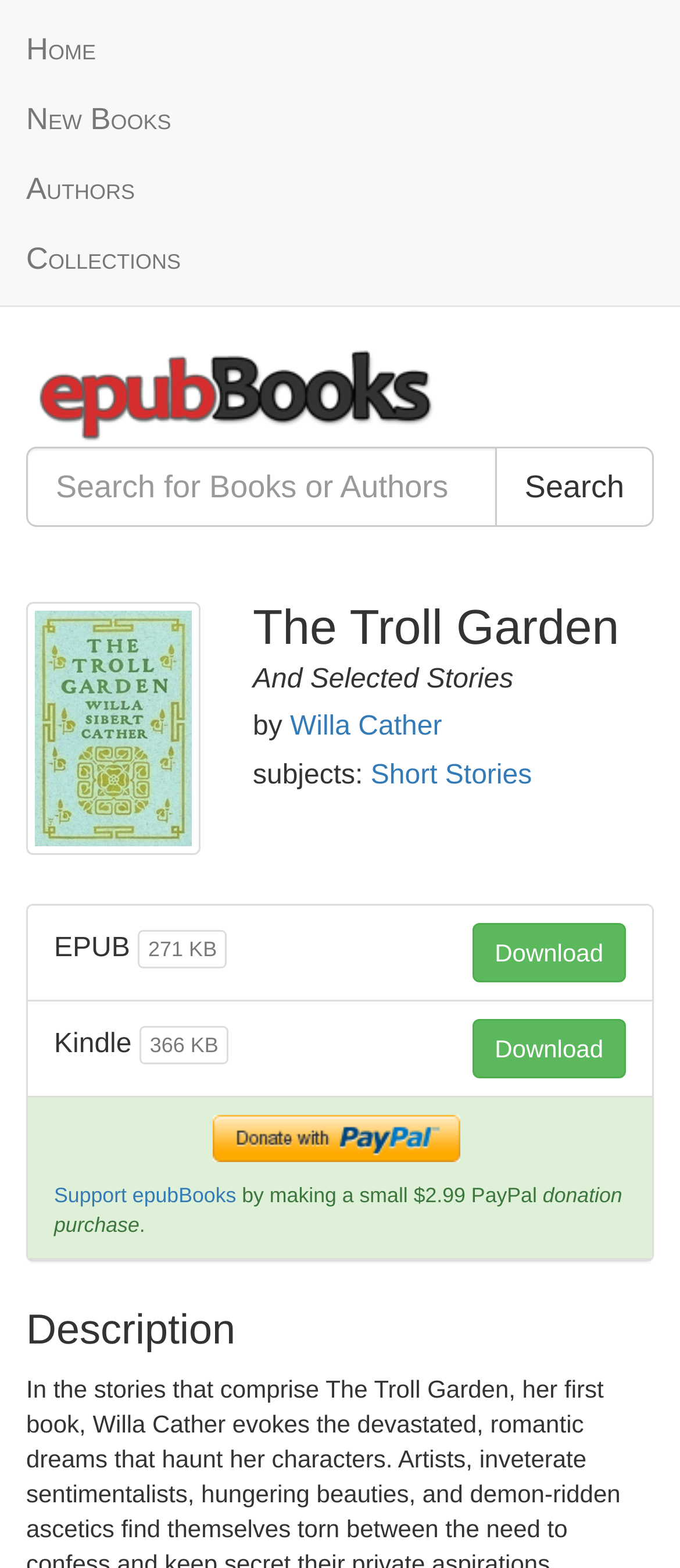What is the name of the book?
Give a one-word or short-phrase answer derived from the screenshot.

The Troll Garden